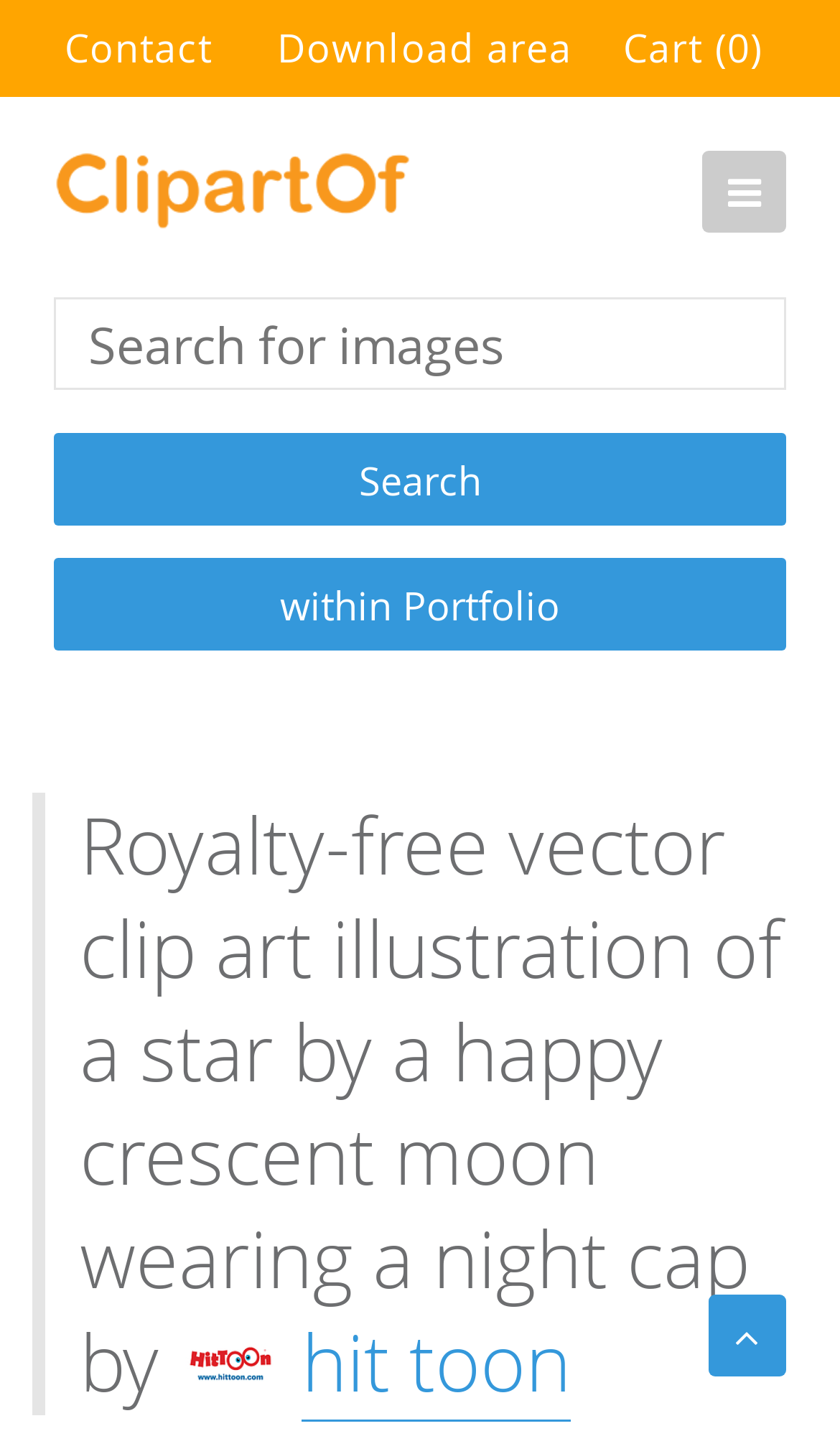Give a concise answer using one word or a phrase to the following question:
What is the main object in the illustration?

Star